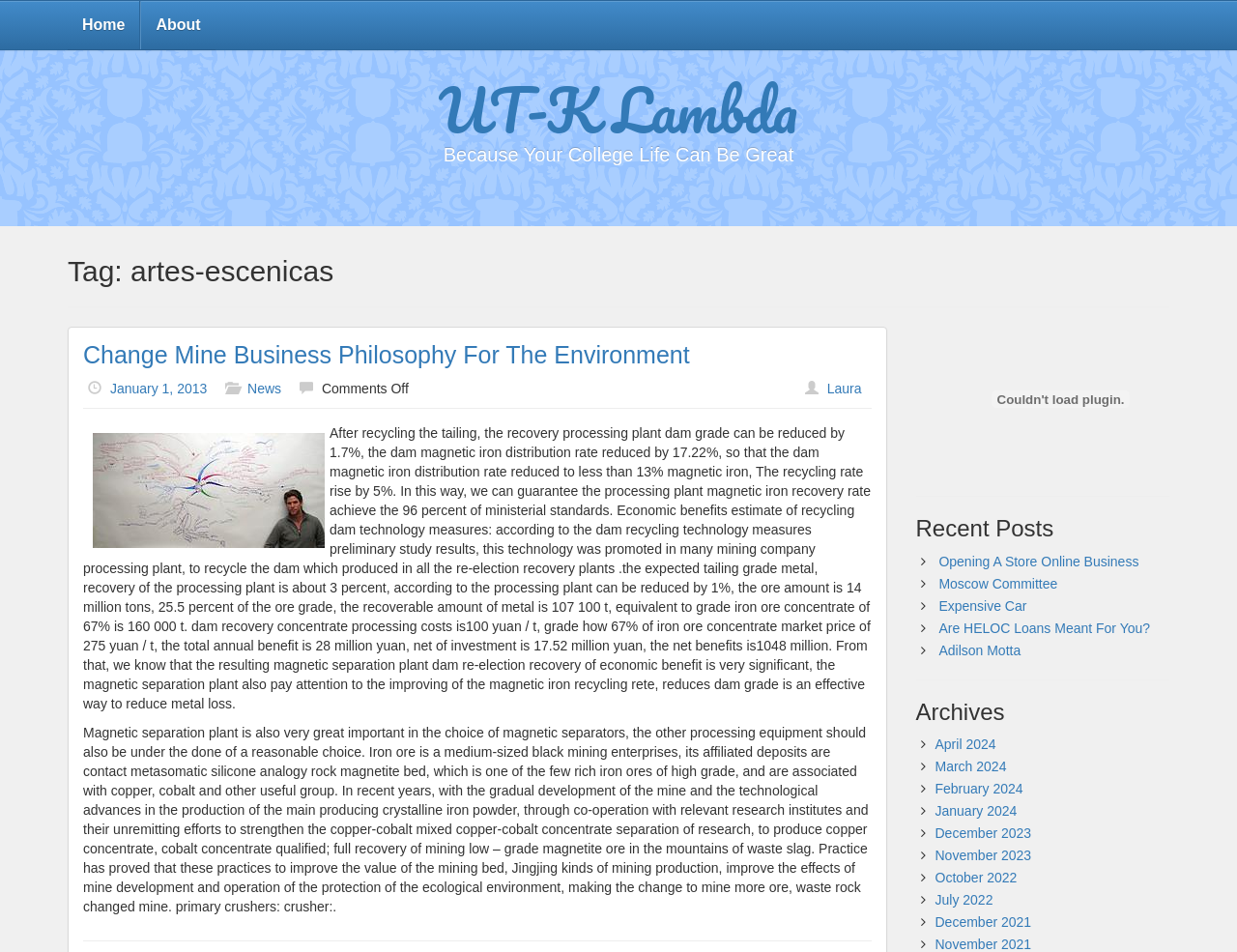Look at the image and give a detailed response to the following question: What is the name of the website?

The name of the website can be found in the heading element 'UT-K Lambda' which is located at the top of the webpage, indicating that this is the title of the website.